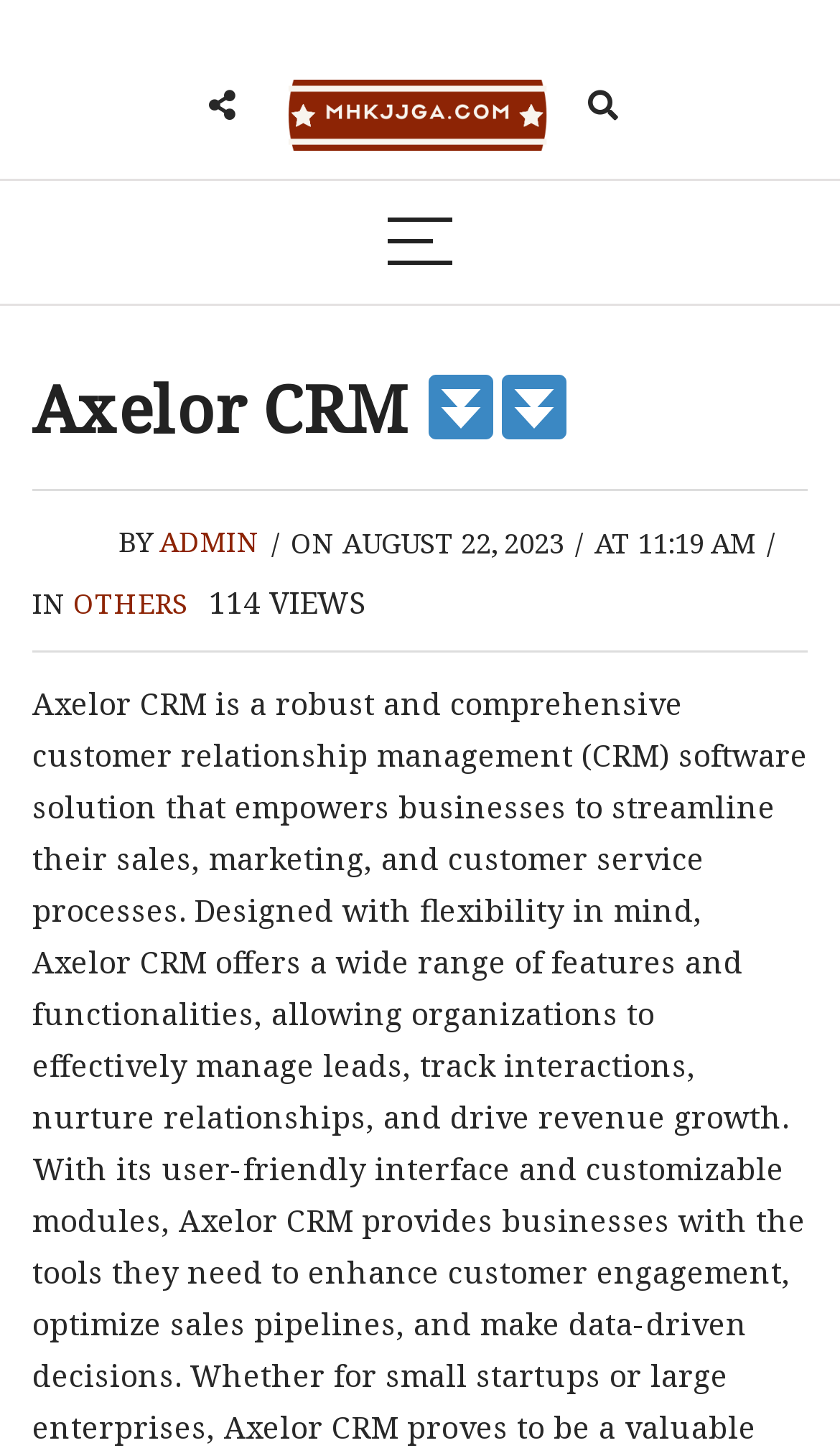Find the bounding box coordinates of the UI element according to this description: "Others".

[0.087, 0.404, 0.223, 0.431]